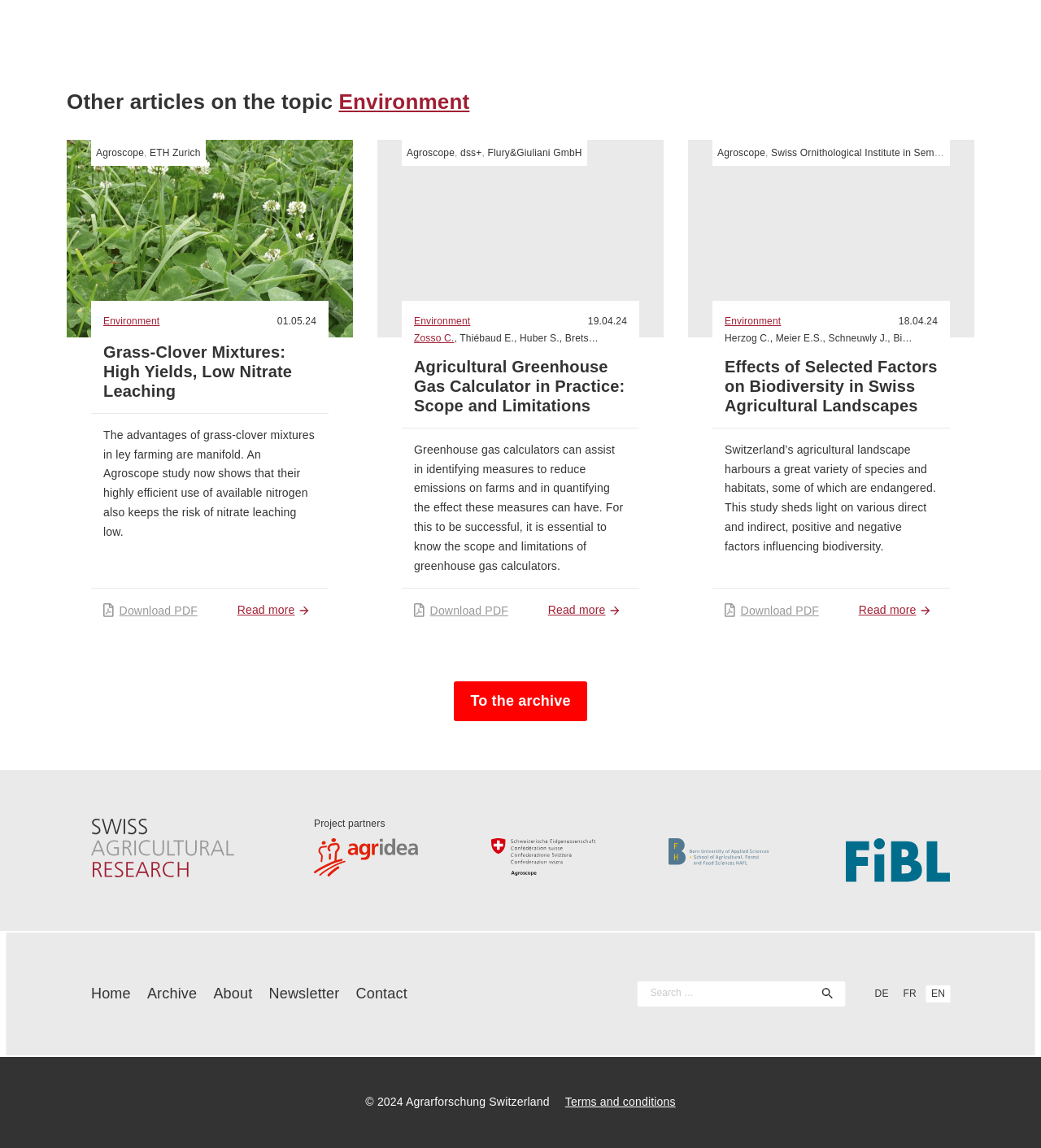Identify the bounding box coordinates of the HTML element based on this description: "Terms and conditions".

[0.543, 0.952, 0.649, 0.969]